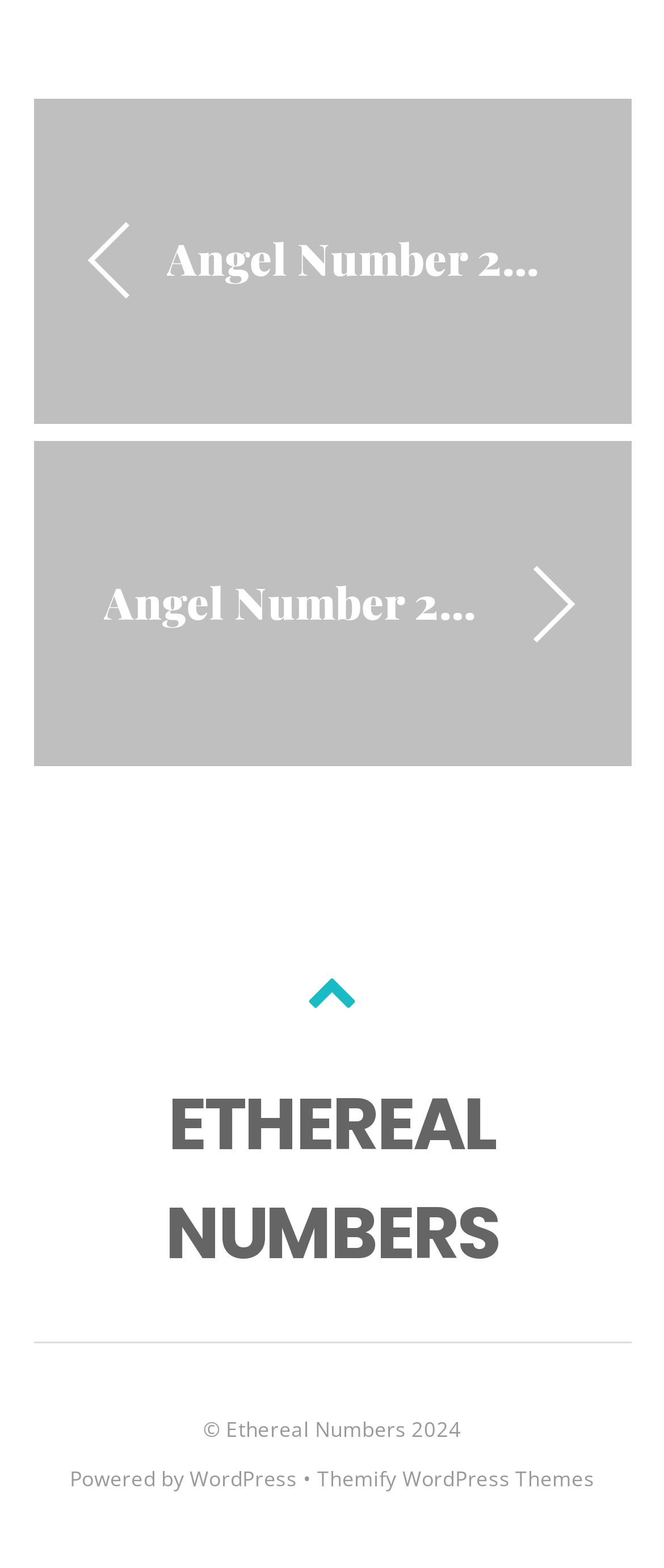What is the name of the website's theme provider?
Please ensure your answer is as detailed and informative as possible.

I found the link element [66] with the text 'Themify WordPress Themes' and bounding box coordinates [0.478, 0.934, 0.895, 0.952]. This link is likely to represent the website's theme provider, as it is located near the 'Powered by' text and the WordPress link.